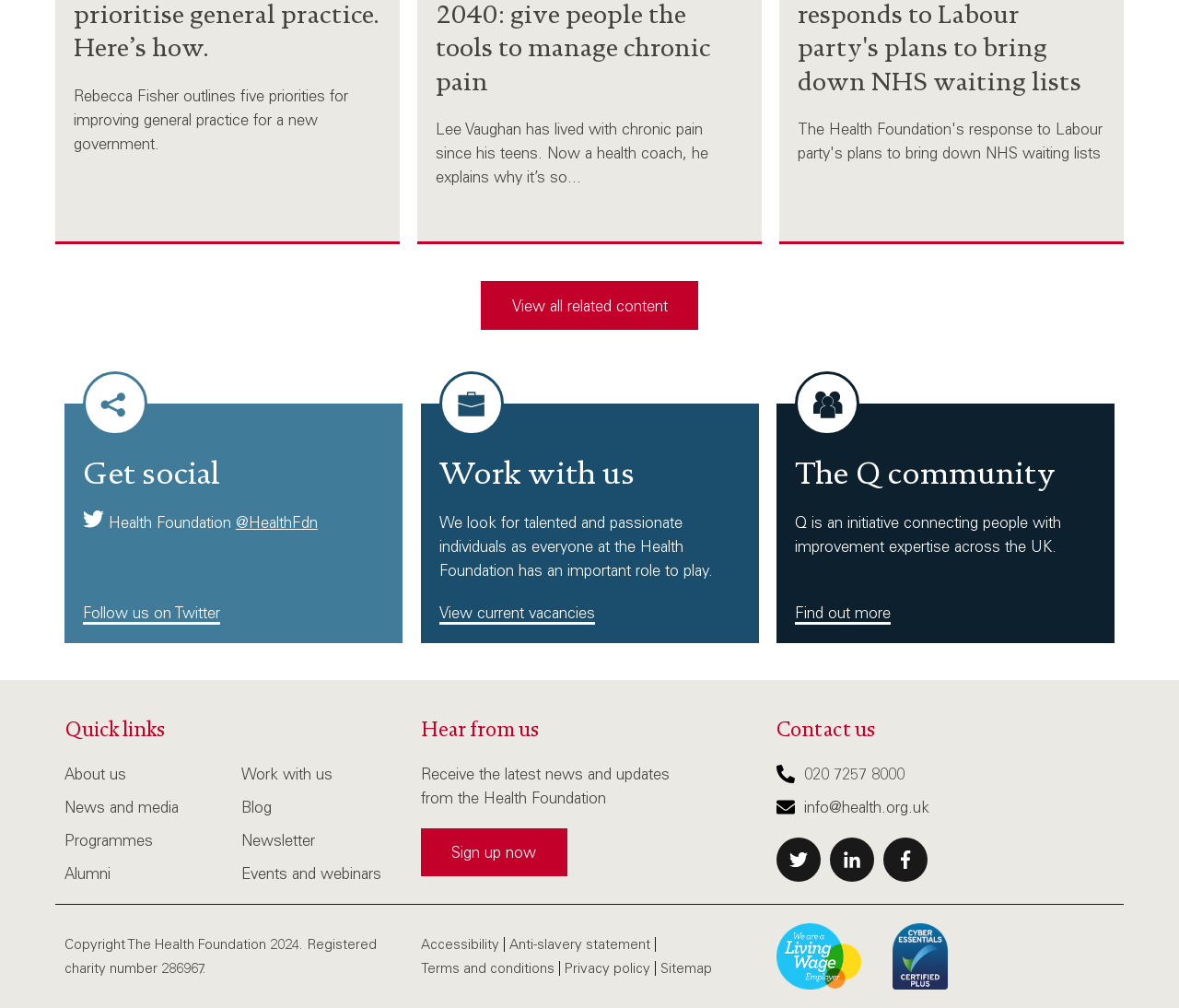Please determine the bounding box coordinates of the element to click in order to execute the following instruction: "View all related content". The coordinates should be four float numbers between 0 and 1, specified as [left, top, right, bottom].

[0.408, 0.279, 0.592, 0.327]